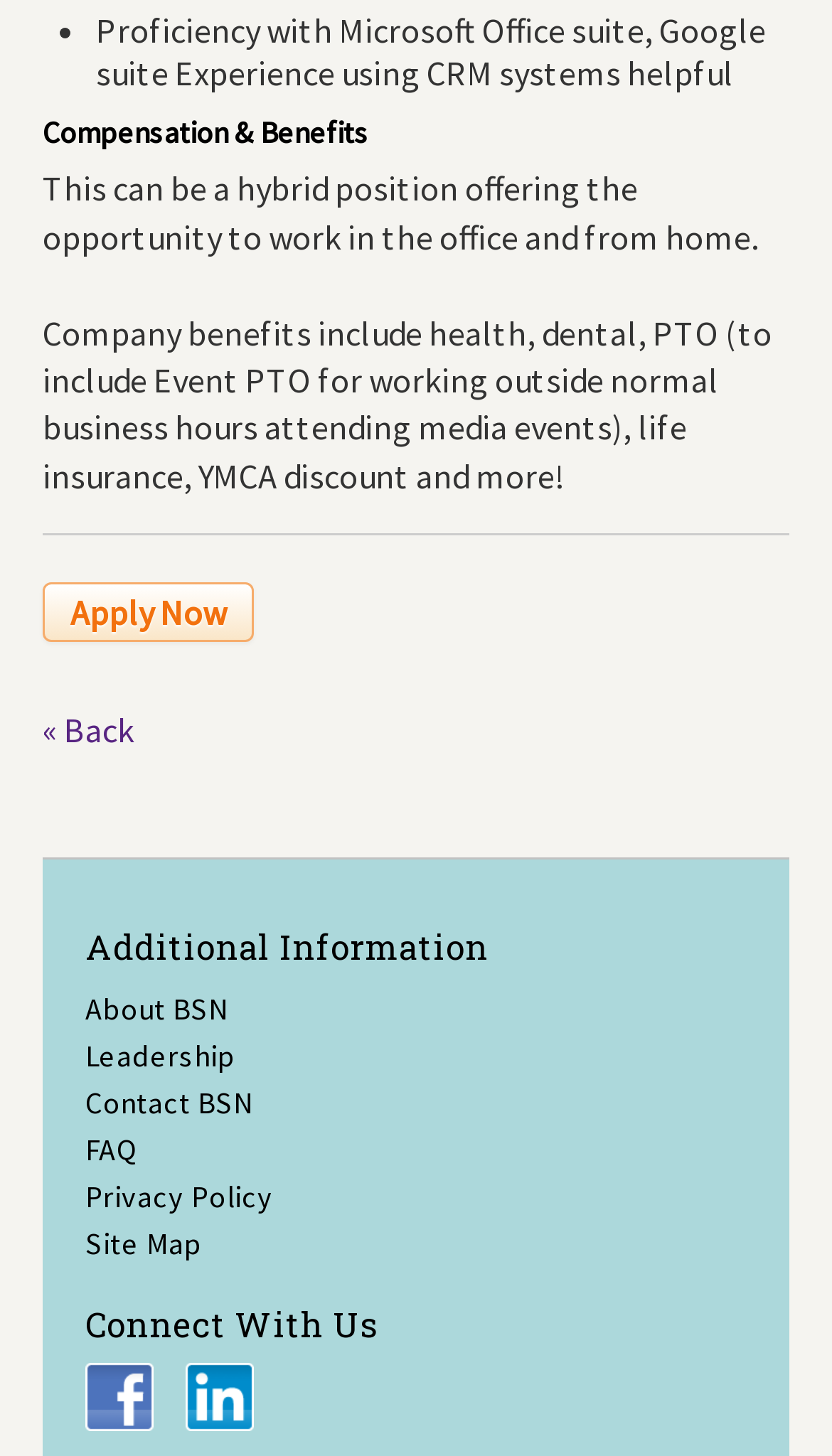Provide the bounding box coordinates of the area you need to click to execute the following instruction: "Apply for the job".

[0.051, 0.4, 0.305, 0.441]